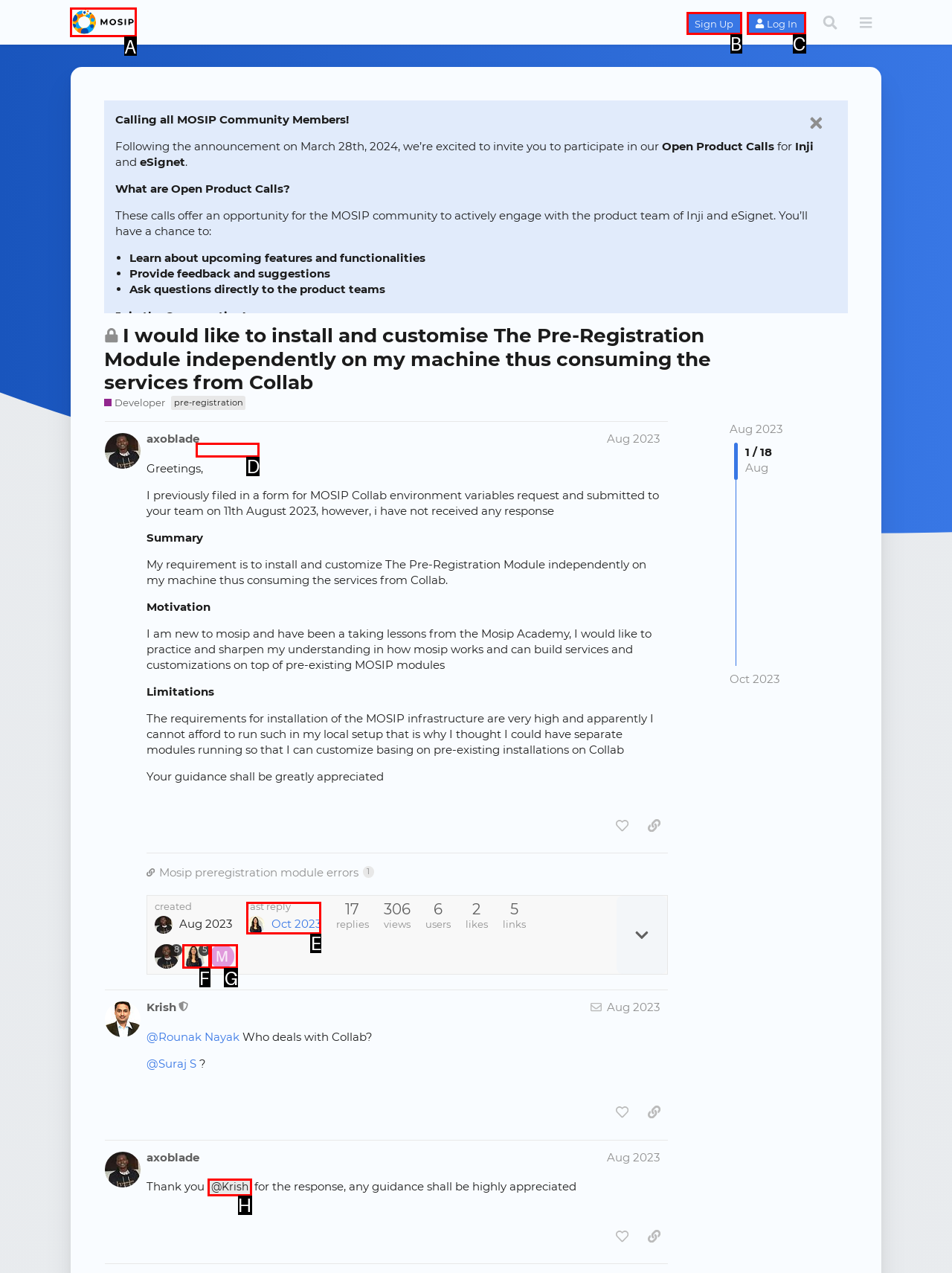Identify which lettered option completes the task: Click on the 'All things MOSIP' link. Provide the letter of the correct choice.

A